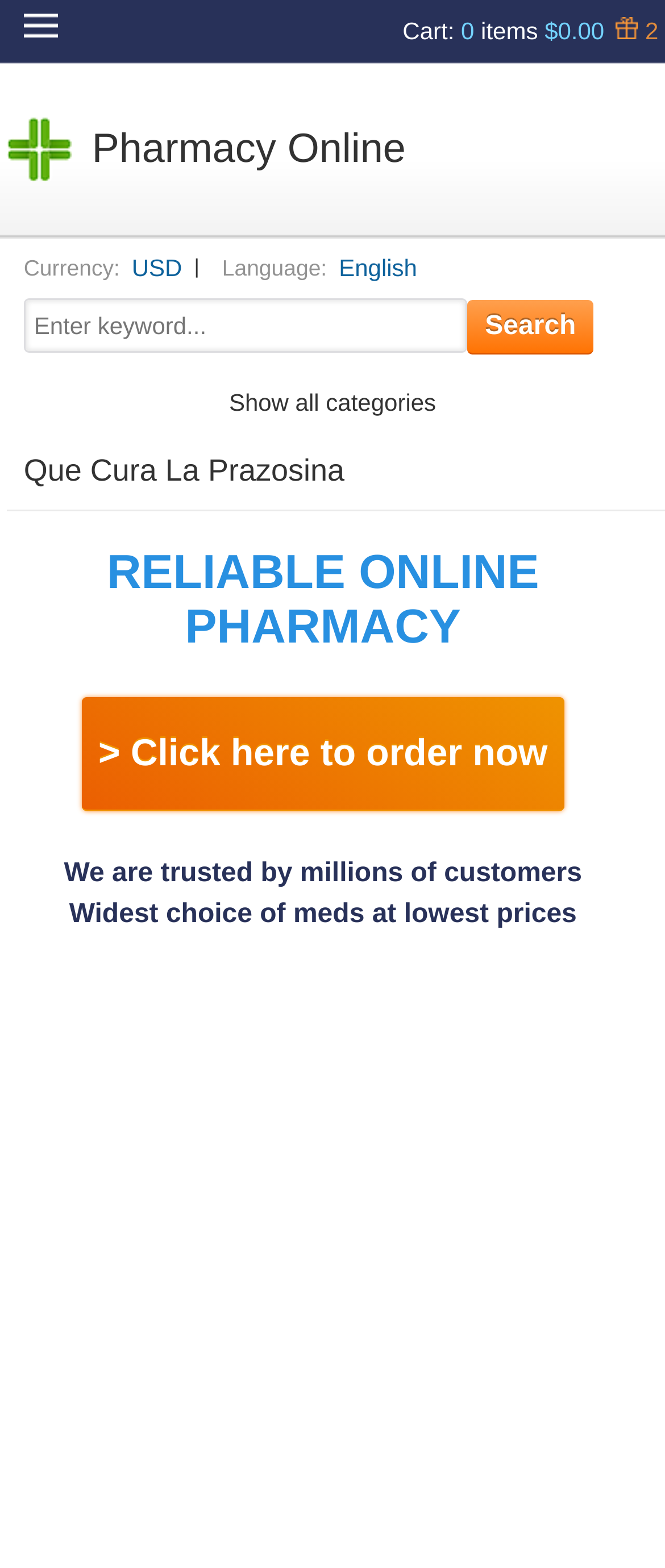What language is the website currently set to?
Using the visual information, answer the question in a single word or phrase.

English